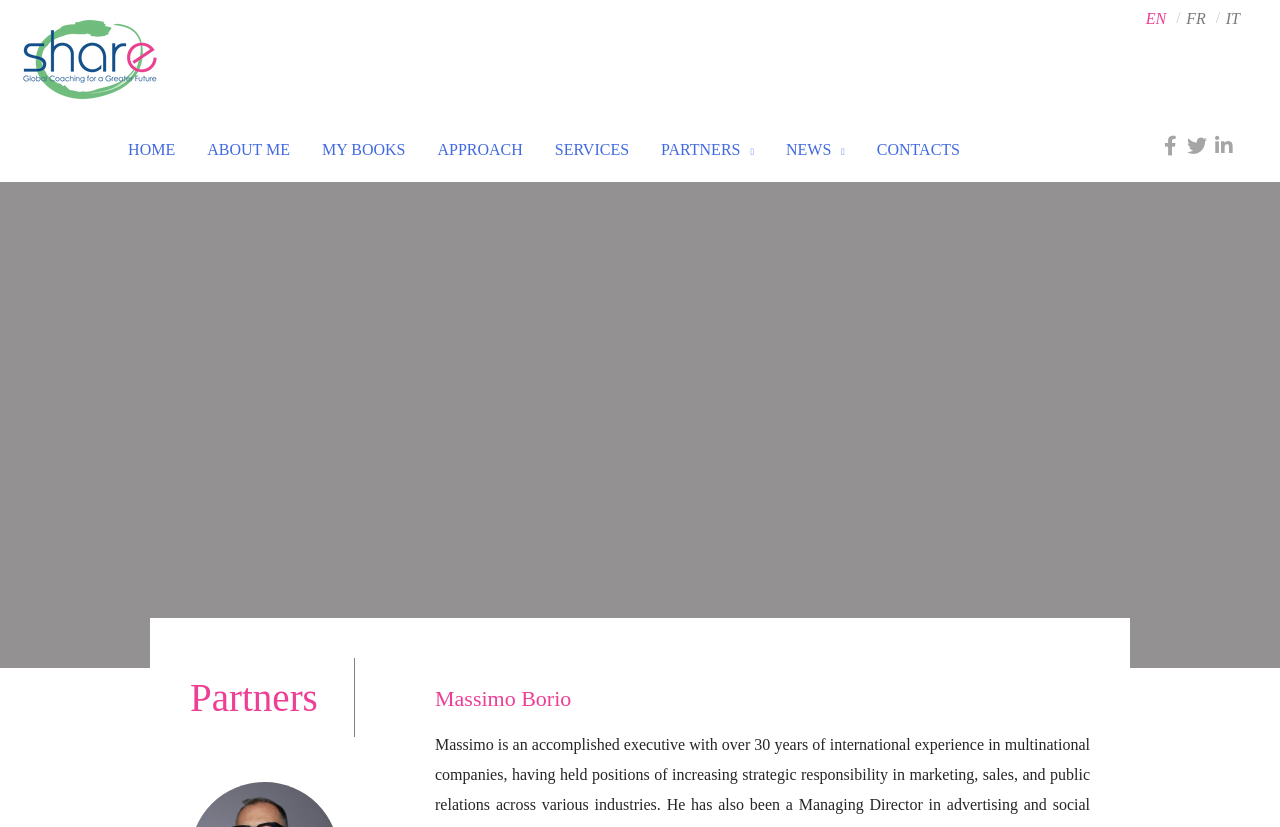What is the name of the person featured on the website?
Provide a detailed answer to the question using information from the image.

The website appears to be a personal website or portfolio of an individual, and the name 'Massimo Borio' is prominently displayed on the webpage, suggesting that it is the name of the person featured on the website.